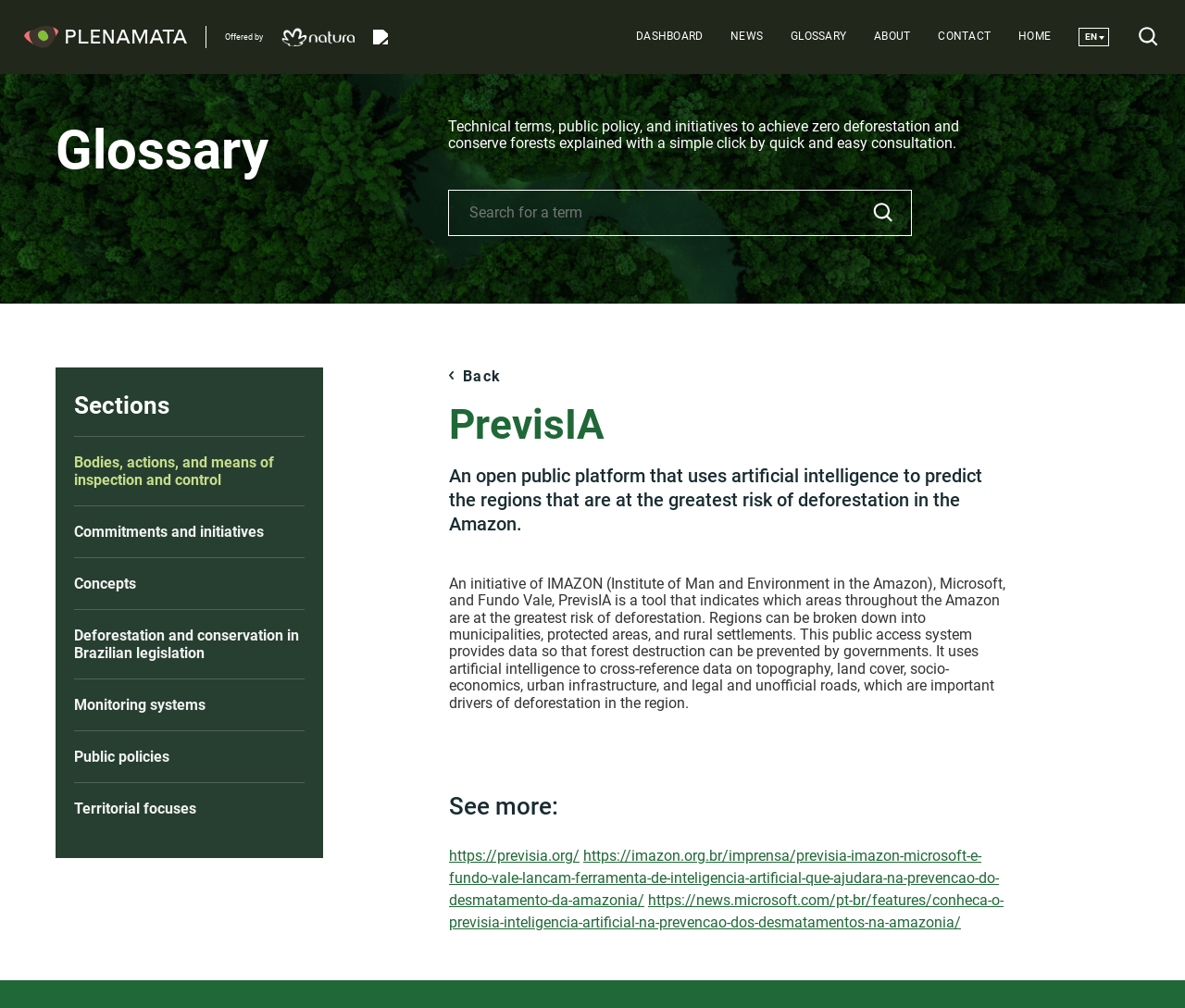Determine the bounding box coordinates of the element that should be clicked to execute the following command: "Click on DASHBOARD".

[0.537, 0.029, 0.593, 0.045]